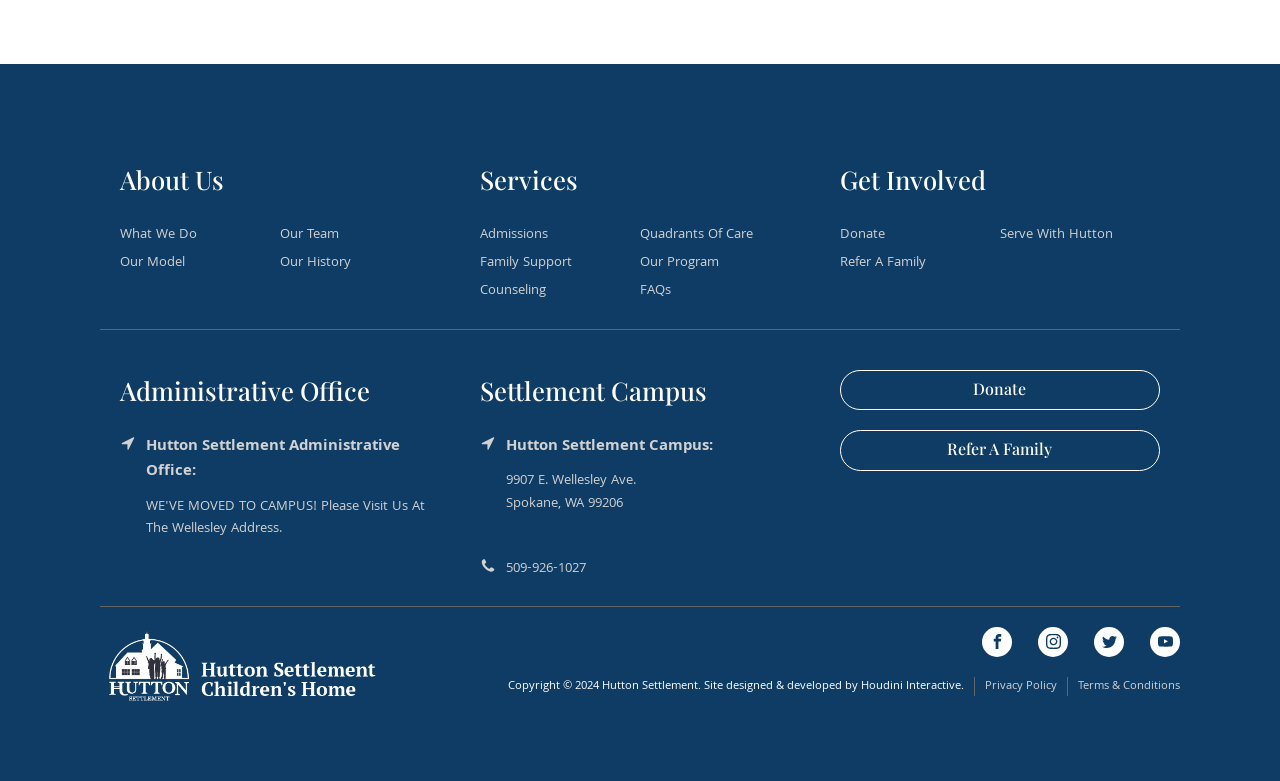How many links are there under the 'Services' section?
Look at the image and provide a short answer using one word or a phrase.

5